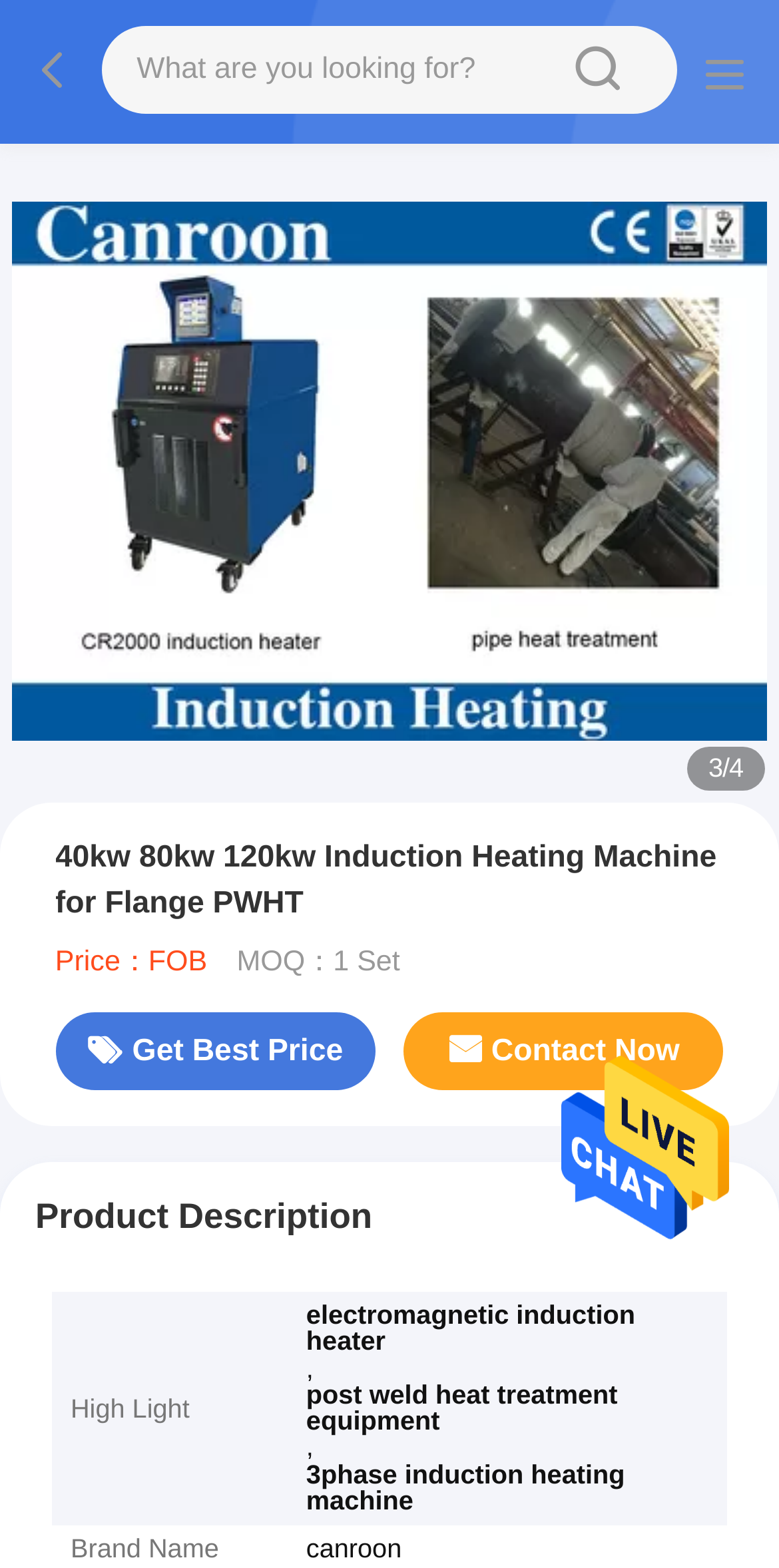Give a short answer to this question using one word or a phrase:
What is the product category?

Induction Heating Machine